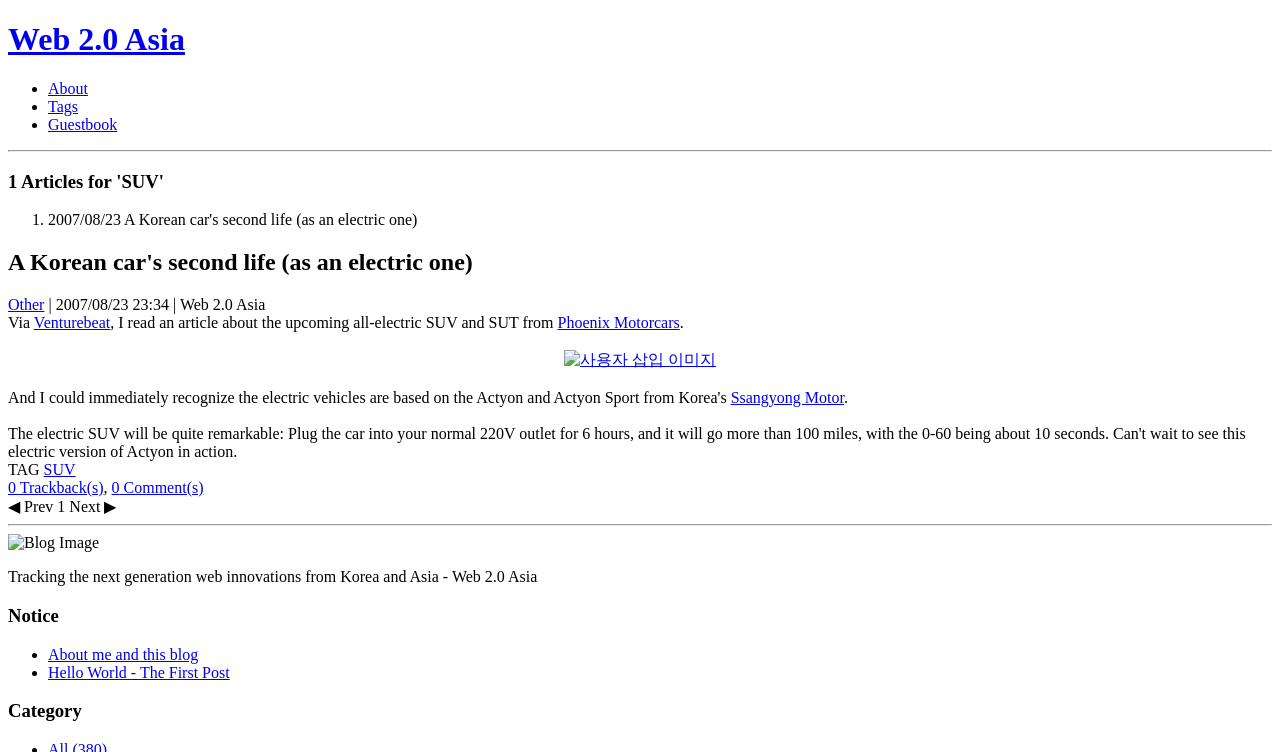Pinpoint the bounding box coordinates of the clickable area necessary to execute the following instruction: "Go to the 'Ssangyong Motor' website". The coordinates should be given as four float numbers between 0 and 1, namely [left, top, right, bottom].

[0.571, 0.517, 0.659, 0.54]